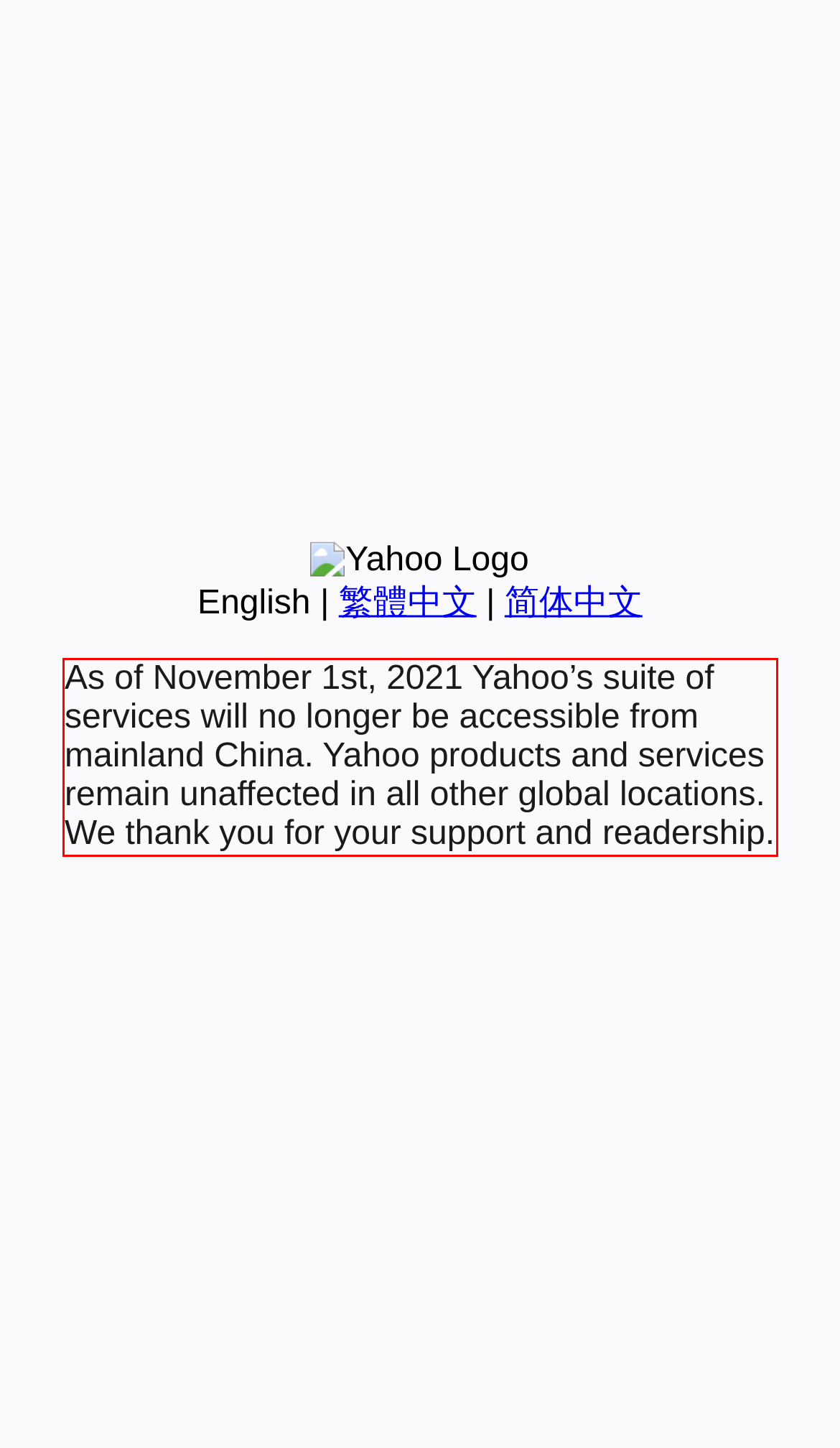Identify the red bounding box in the webpage screenshot and perform OCR to generate the text content enclosed.

As of November 1st, 2021 Yahoo’s suite of services will no longer be accessible from mainland China. Yahoo products and services remain unaffected in all other global locations. We thank you for your support and readership.